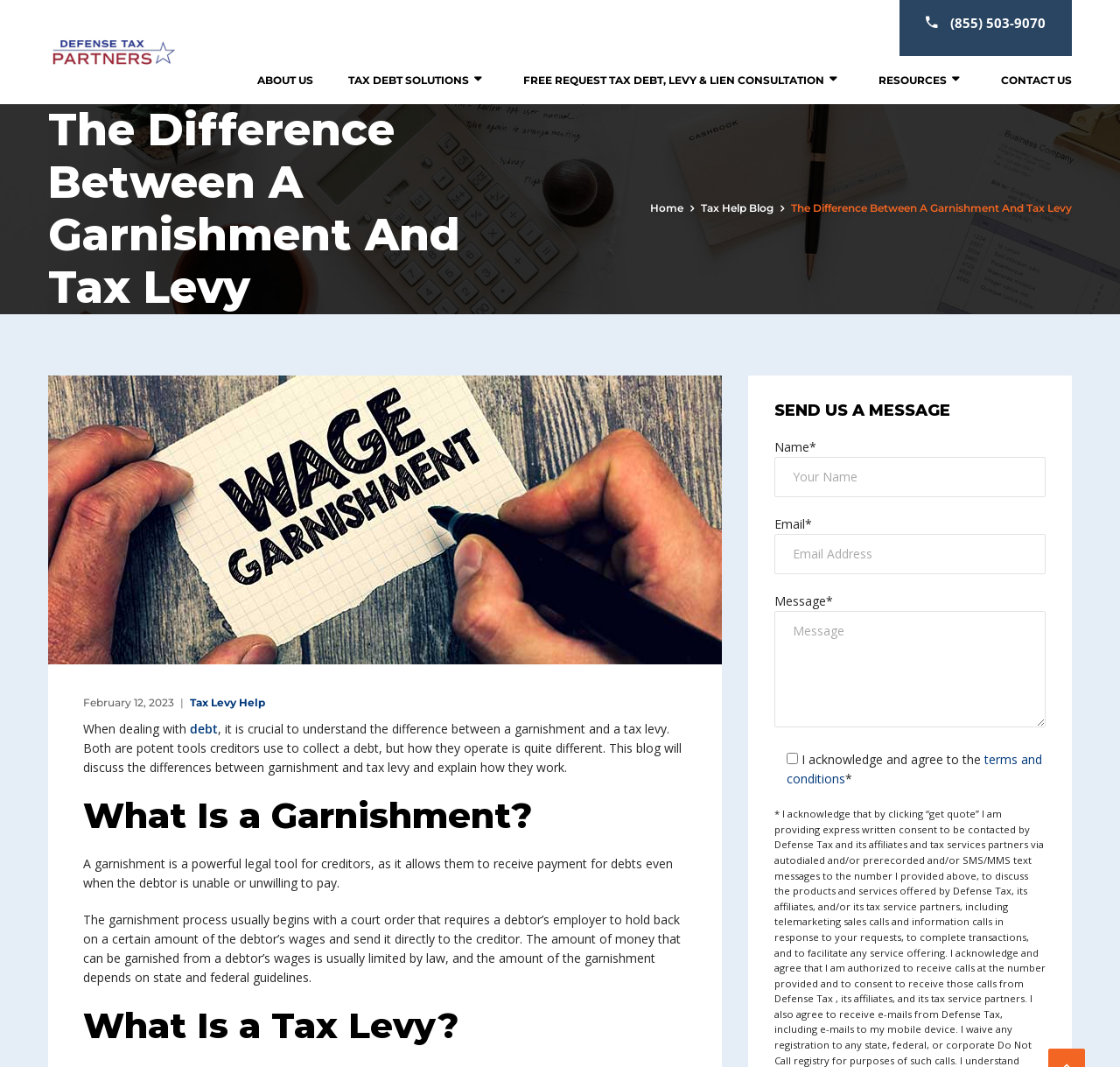Please find the top heading of the webpage and generate its text.

The Difference Between A Garnishment And Tax Levy